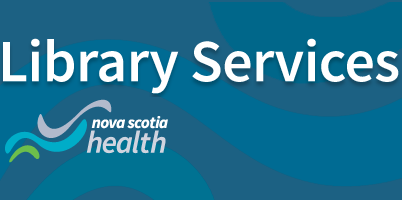Give a detailed account of what is happening in the image.

The image features a prominent title that reads "Library Services," set against a vibrant blue background. The text is designed in a bold, easy-to-read font, emphasizing the importance of library support within the healthcare framework. Accompanying the title is the logo of Nova Scotia Health, which includes a stylized graphic element showcasing flowing lines that symbolize health and wellness. This visual representation aligns with the overarching mission of the organization, emphasizing their commitment to providing comprehensive health resources and services to the community. The overall design is modern and inviting, reflecting the essential role of library services in supporting health-related information and research.